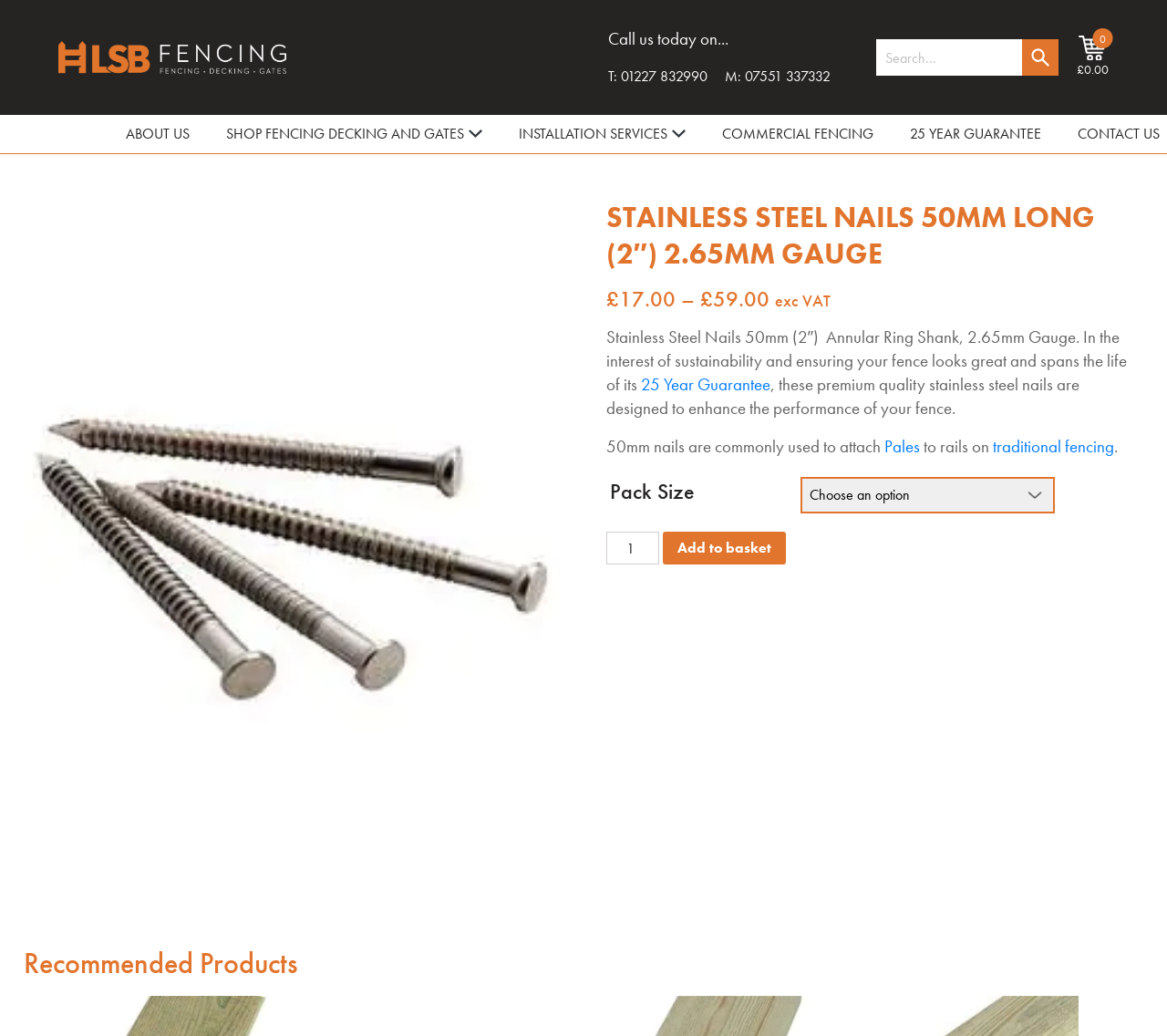Could you determine the bounding box coordinates of the clickable element to complete the instruction: "Add to basket"? Provide the coordinates as four float numbers between 0 and 1, i.e., [left, top, right, bottom].

[0.568, 0.513, 0.673, 0.545]